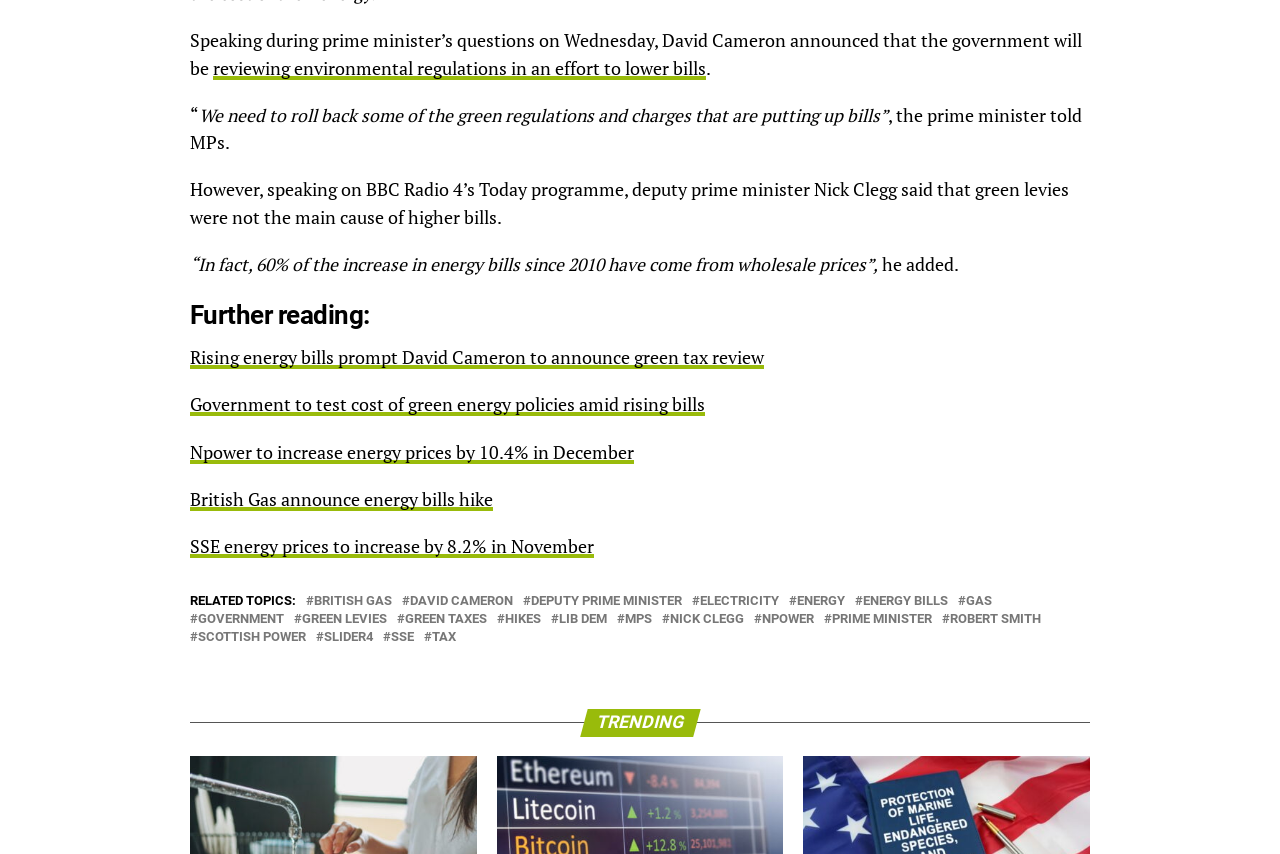What percentage of the increase in energy bills since 2010 came from wholesale prices?
Your answer should be a single word or phrase derived from the screenshot.

60%